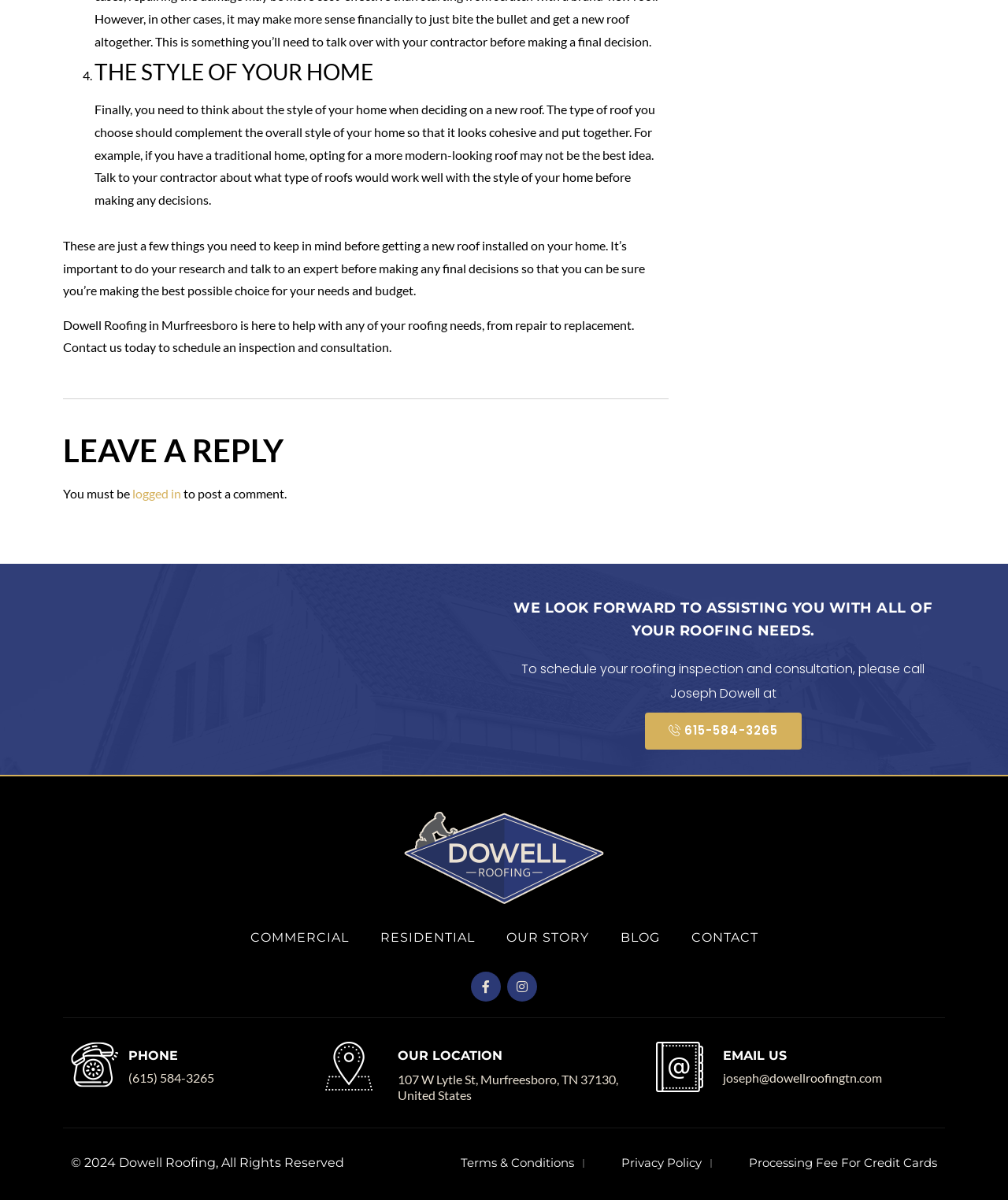Please find and report the bounding box coordinates of the element to click in order to perform the following action: "Click to schedule a roofing inspection and consultation". The coordinates should be expressed as four float numbers between 0 and 1, in the format [left, top, right, bottom].

[0.517, 0.55, 0.917, 0.585]